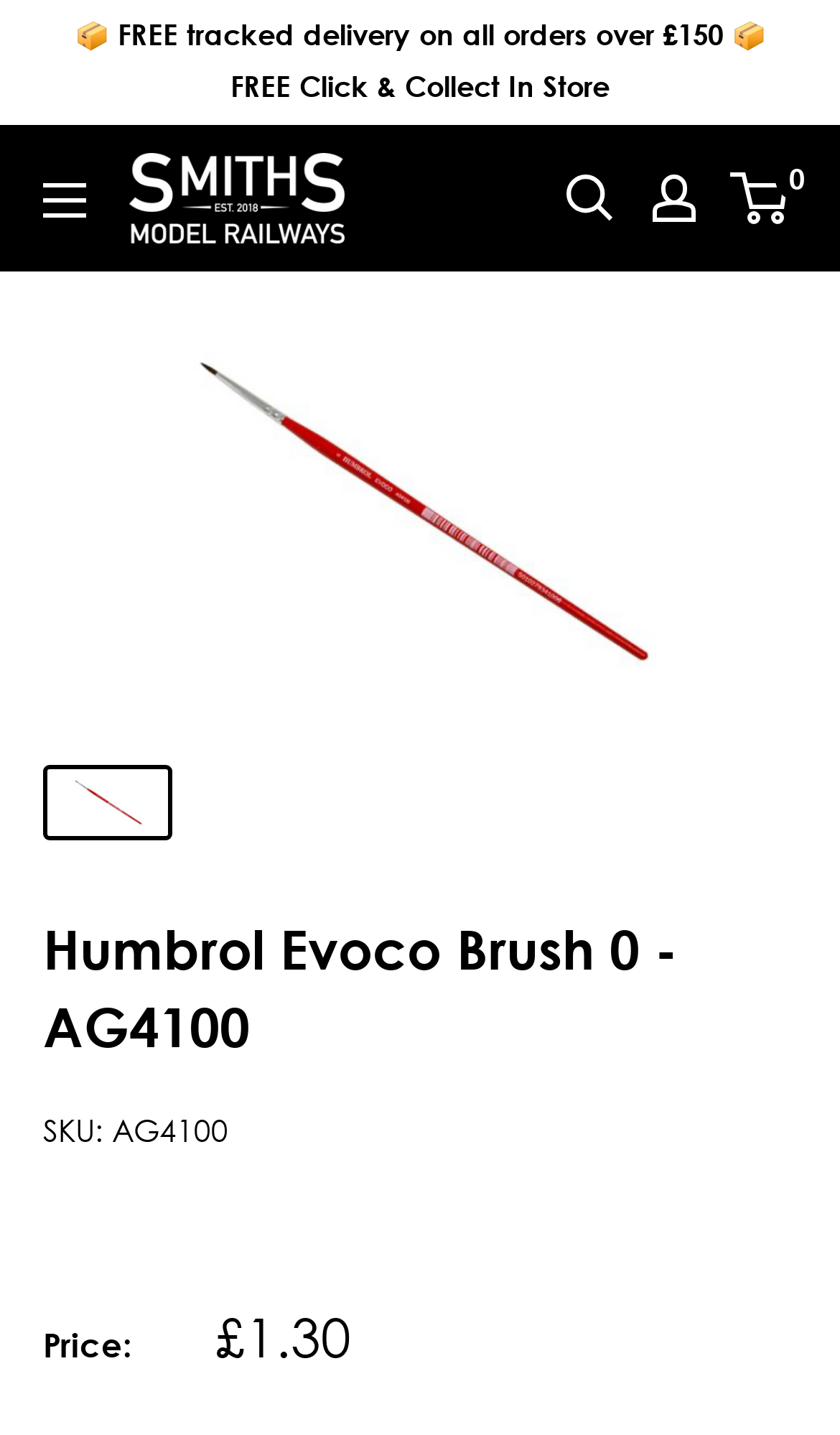Given the element description alt="Smiths Model Railways", predict the bounding box coordinates for the UI element in the webpage screenshot. The format should be (top-left x, top-left y, bottom-right x, bottom-right y), and the values should be between 0 and 1.

[0.154, 0.106, 0.41, 0.17]